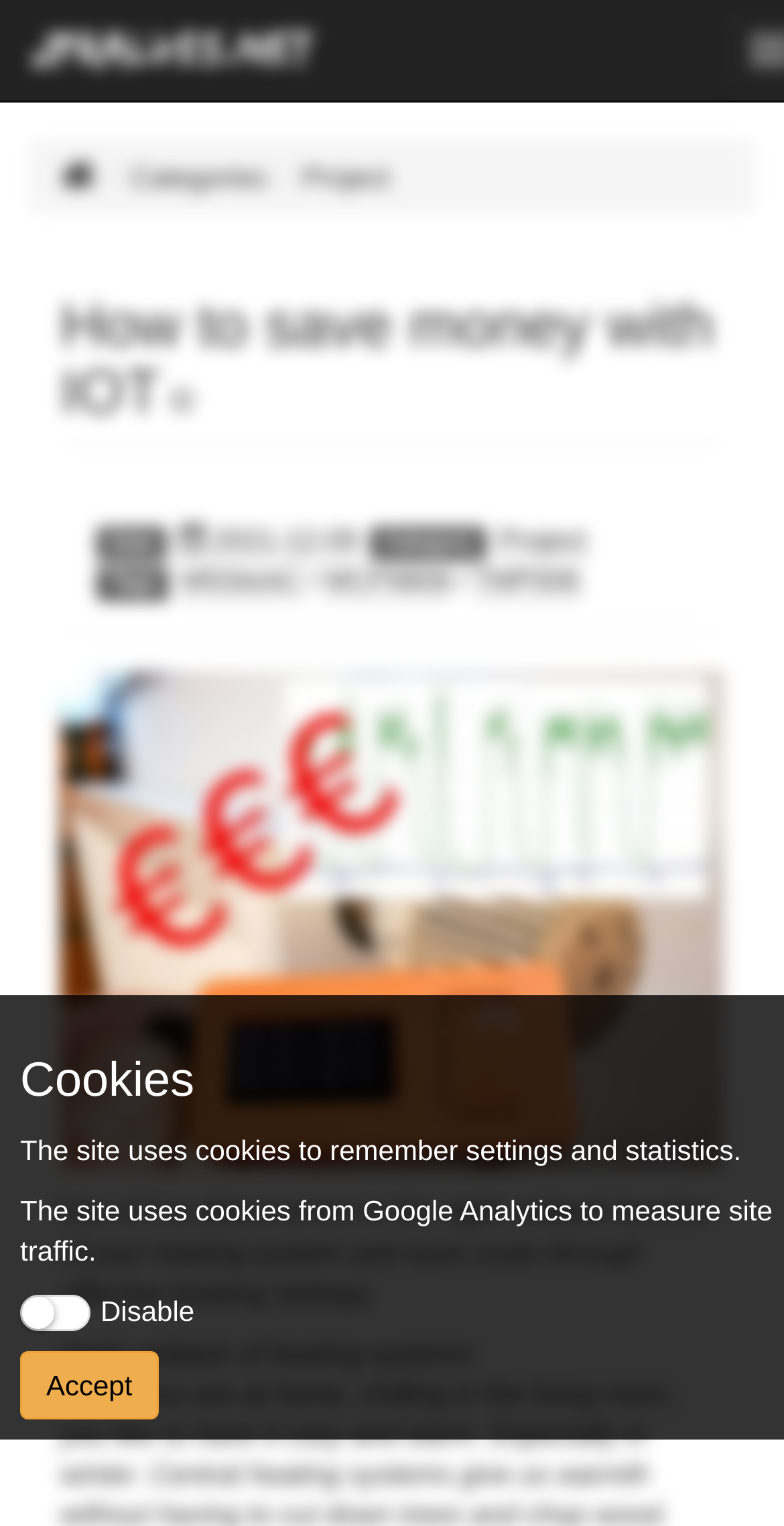What is the date of the article?
Please provide a comprehensive answer based on the details in the screenshot.

In the footer section of the webpage, I found a link with a date icon and the text '2021-12-09', which indicates the date of the article.